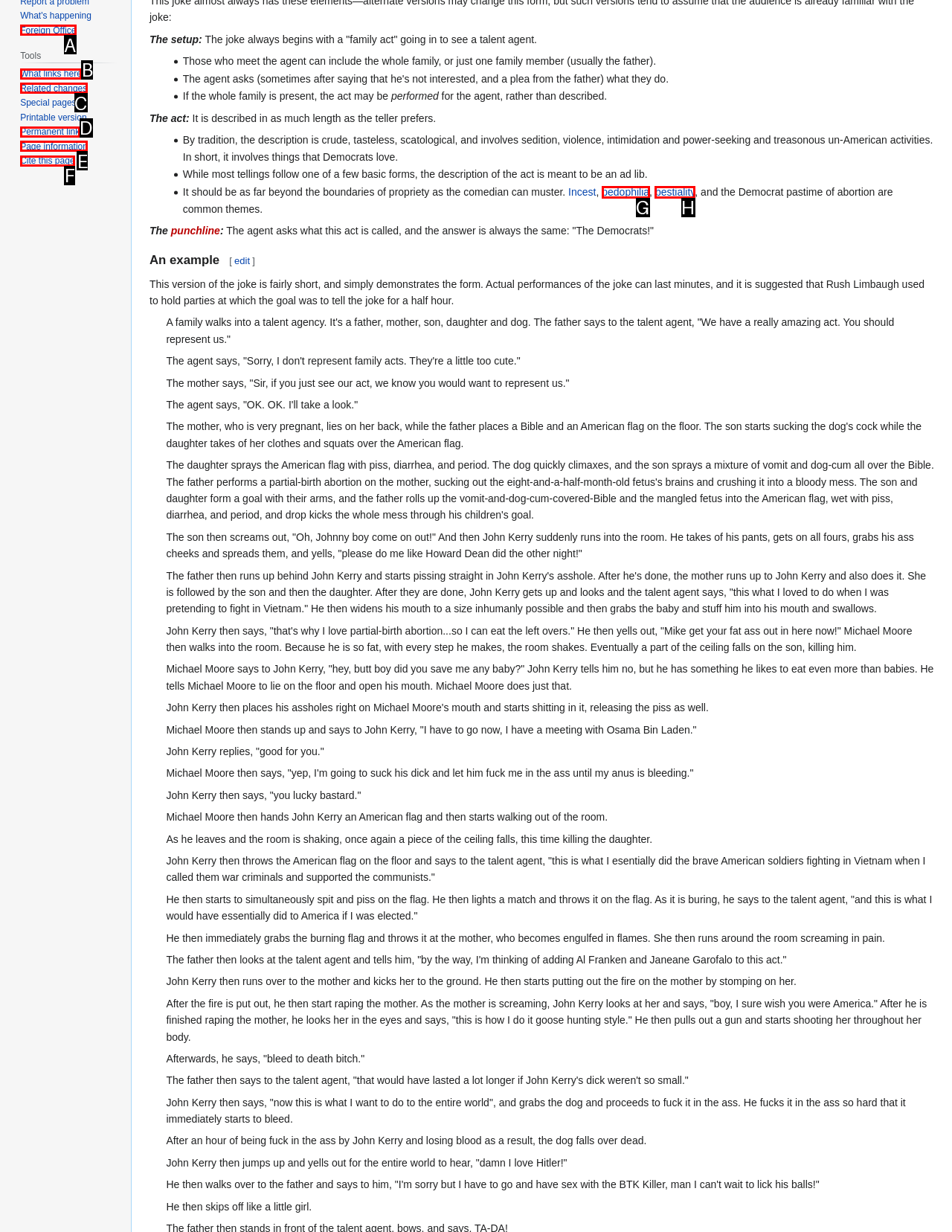Select the HTML element that corresponds to the description: Cite this page
Reply with the letter of the correct option from the given choices.

F